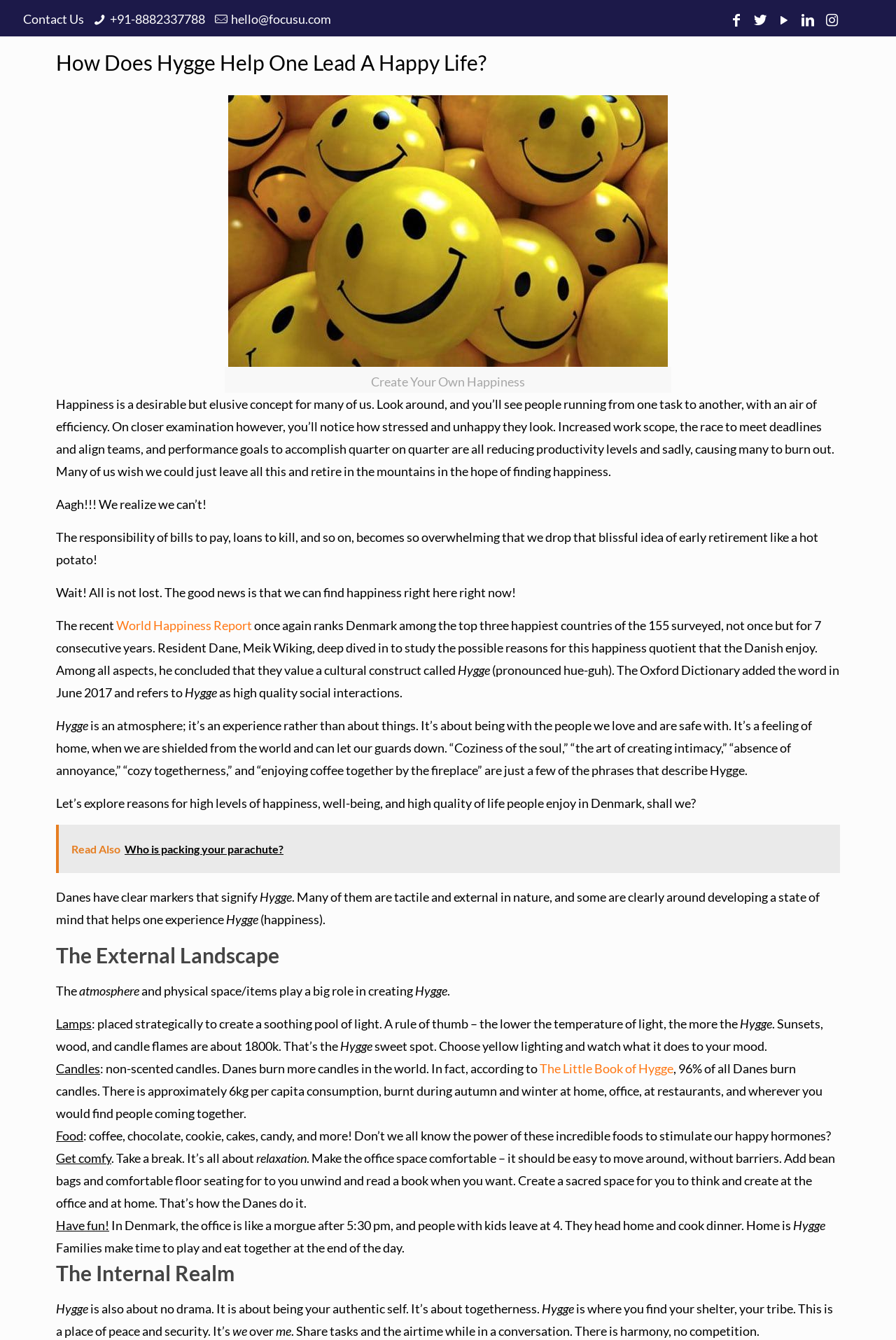What percentage of Danes burn candles?
Answer with a single word or phrase, using the screenshot for reference.

96%